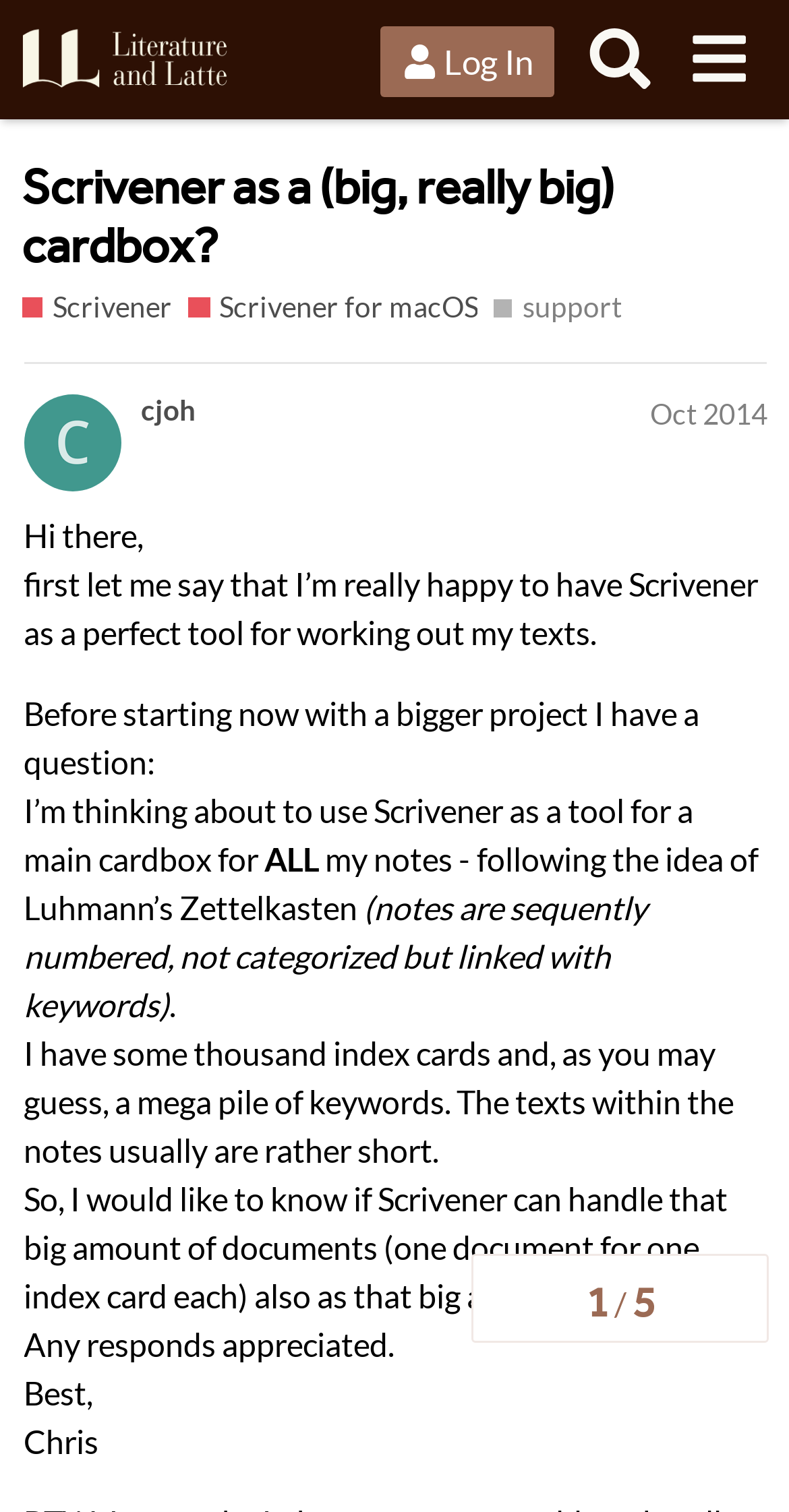Identify the bounding box coordinates of the section to be clicked to complete the task described by the following instruction: "Log in to the forum". The coordinates should be four float numbers between 0 and 1, formatted as [left, top, right, bottom].

[0.483, 0.018, 0.704, 0.065]